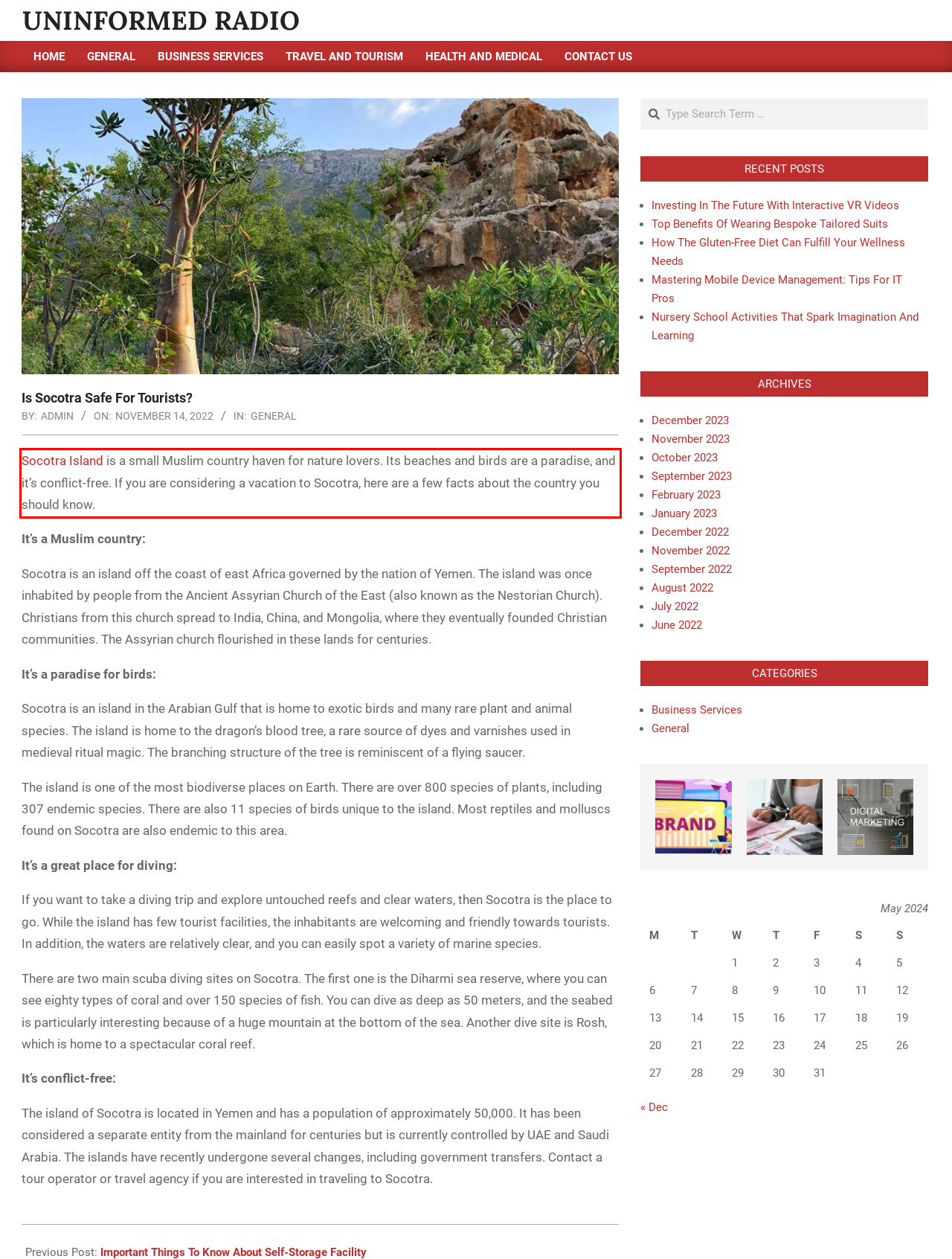Within the screenshot of the webpage, locate the red bounding box and use OCR to identify and provide the text content inside it.

Socotra Island is a small Muslim country haven for nature lovers. Its beaches and birds are a paradise, and it’s conflict-free. If you are considering a vacation to Socotra, here are a few facts about the country you should know.